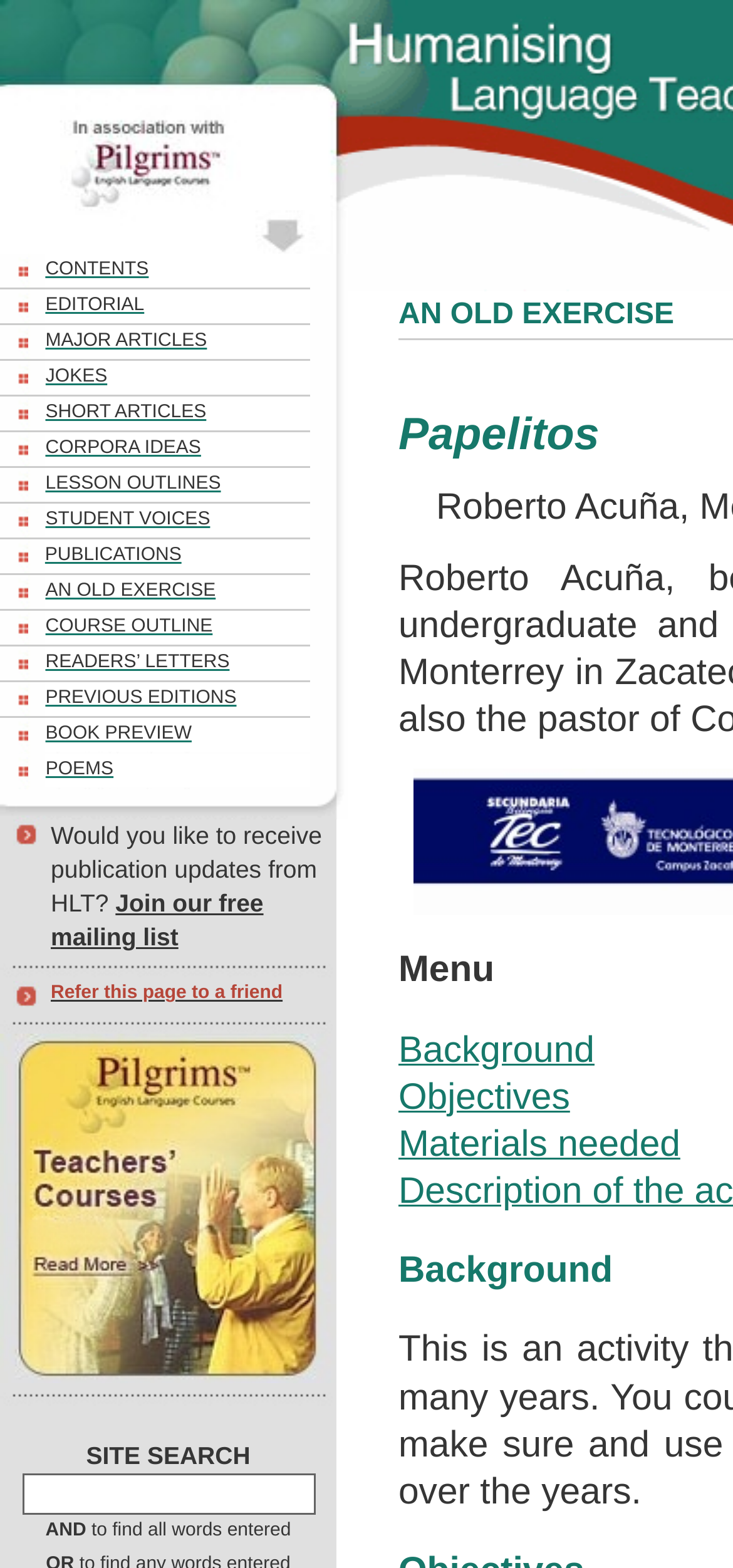Provide the bounding box coordinates of the HTML element this sentence describes: "alt="In association with Pilgrims Limited"".

[0.0, 0.147, 0.474, 0.165]